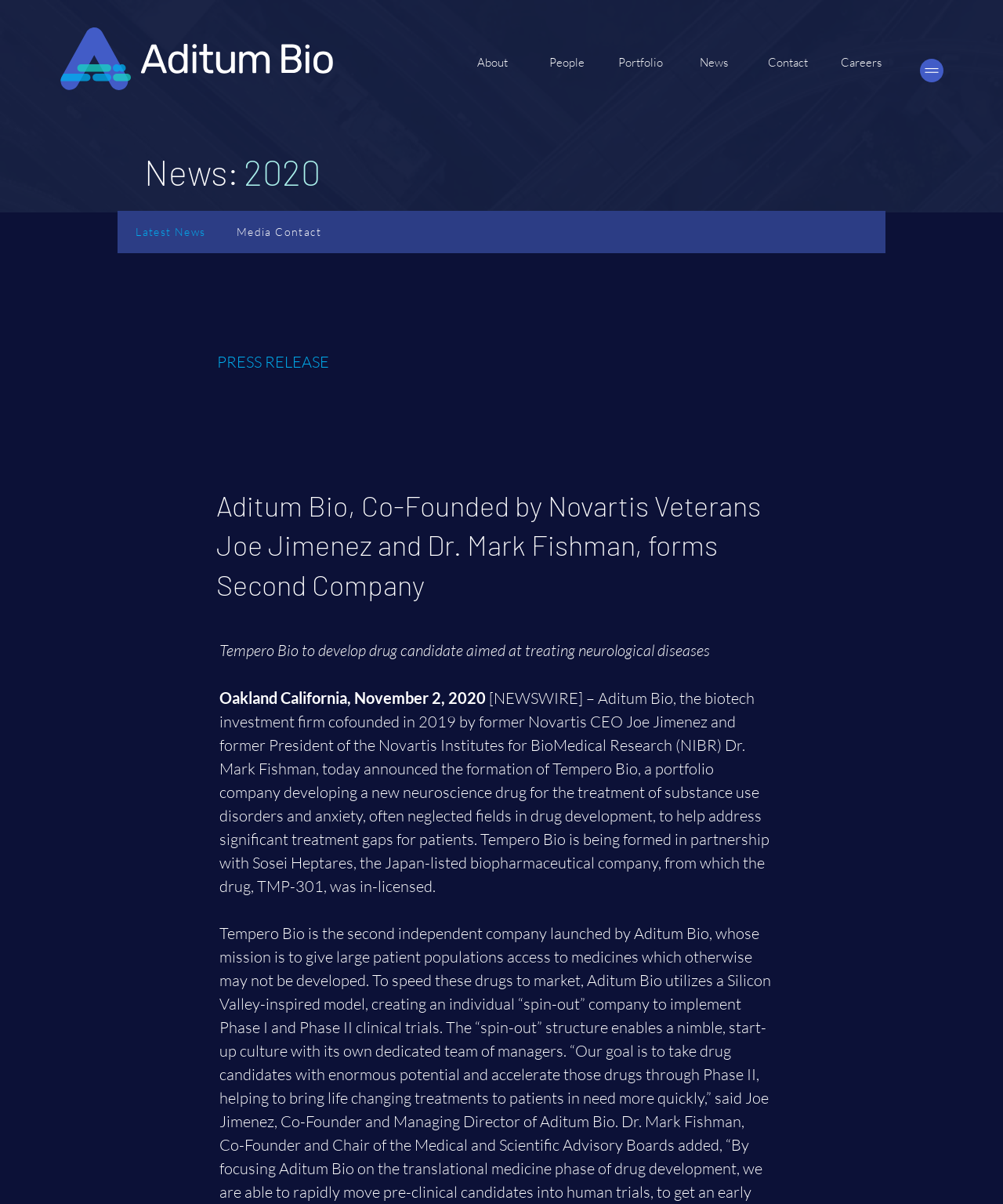Bounding box coordinates should be in the format (top-left x, top-left y, bottom-right x, bottom-right y) and all values should be floating point numbers between 0 and 1. Determine the bounding box coordinate for the UI element described as: About

[0.454, 0.042, 0.528, 0.062]